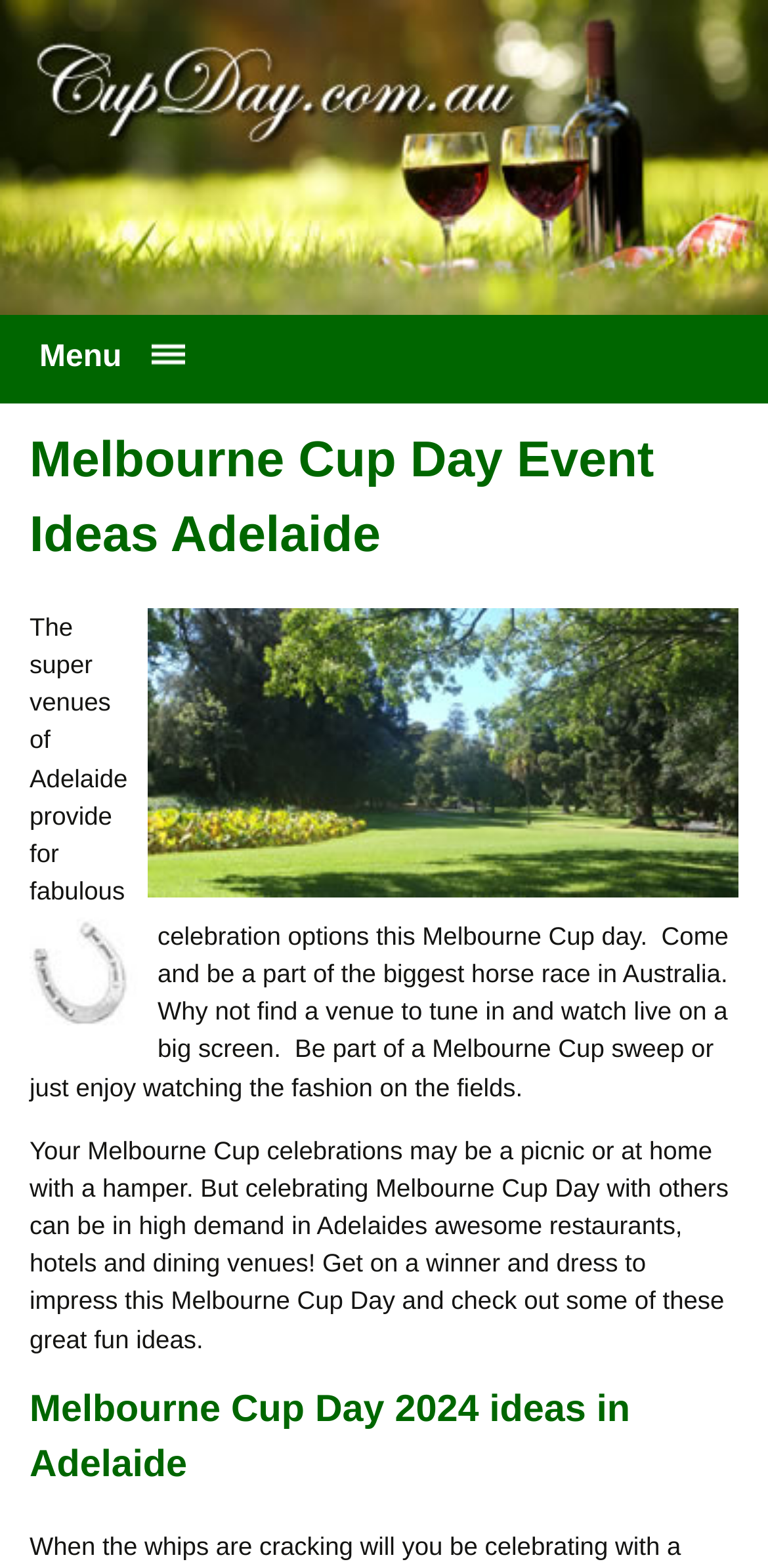Detail the various sections and features present on the webpage.

The webpage is about Melbourne Cup Day 2024 events in Adelaide, specifically focusing on lunch, evening, and after-party events. At the top, there is a logo image with the text "Cup Day" and a link with the same text. Below the logo, there is a "Menu" heading. 

To the right of the "Menu" heading, a "Skip to content" link is positioned. The main content of the webpage starts with a heading that reads "Melbourne Cup Day Event Ideas Adelaide". Below this heading, there is a large image of Adelaide Parklands, taking up most of the width of the page. 

To the left of the Adelaide Parklands image, there is a smaller image of a horseshoe. Below the horseshoe image, there are two blocks of text. The first block describes the celebration options available in Adelaide for Melbourne Cup Day, including watching the race live on a big screen, participating in a sweep, or enjoying the fashion on the fields. 

The second block of text suggests celebrating Melbourne Cup Day with others at Adelaide's restaurants, hotels, and dining venues, and provides some fun ideas for doing so. At the bottom of the page, there is a heading that reads "Melbourne Cup Day 2024 ideas in Adelaide".